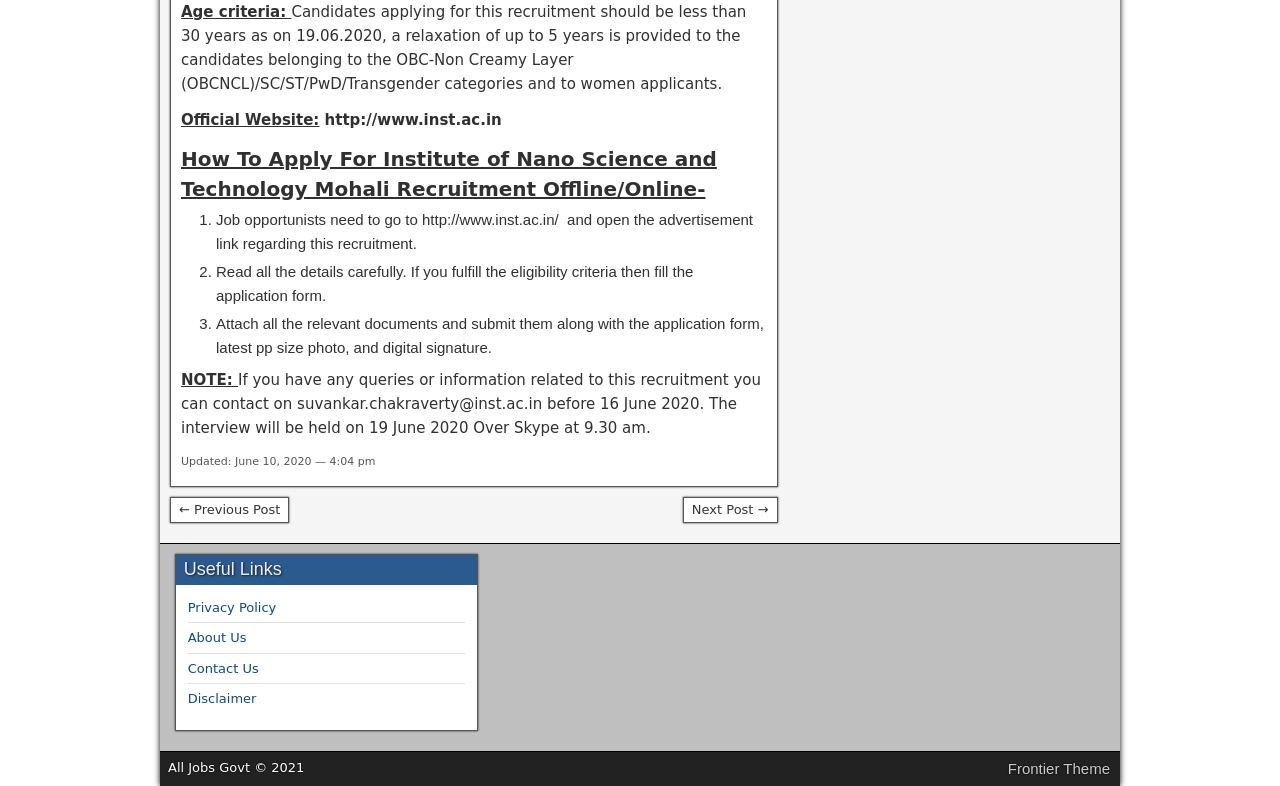How many steps are involved in the application process?
Using the image as a reference, give an elaborate response to the question.

The webpage outlines a 3-step process for applying, which includes going to the official website, reading the details carefully and filling the application form, and attaching relevant documents and submitting the form.